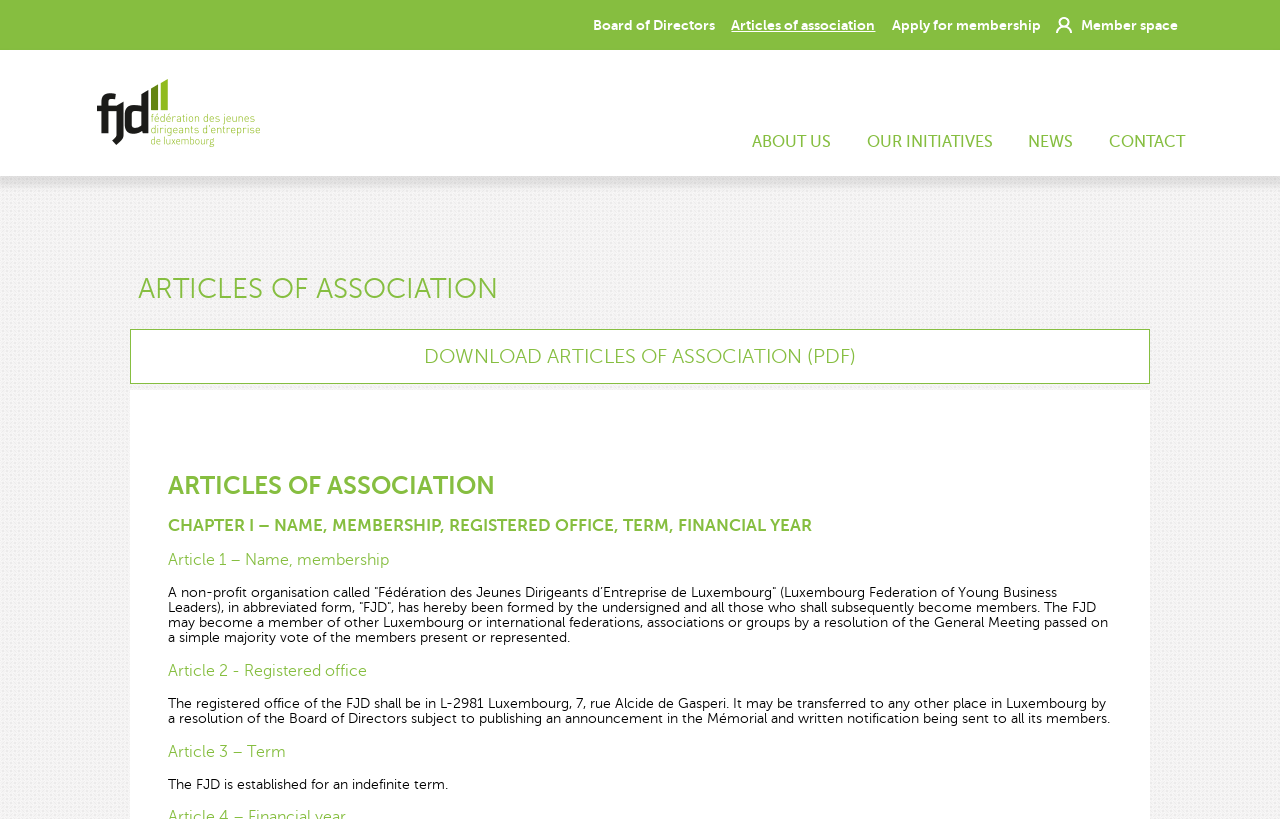Determine the bounding box coordinates of the area to click in order to meet this instruction: "Click on Board of Directors".

[0.458, 0.0, 0.564, 0.061]